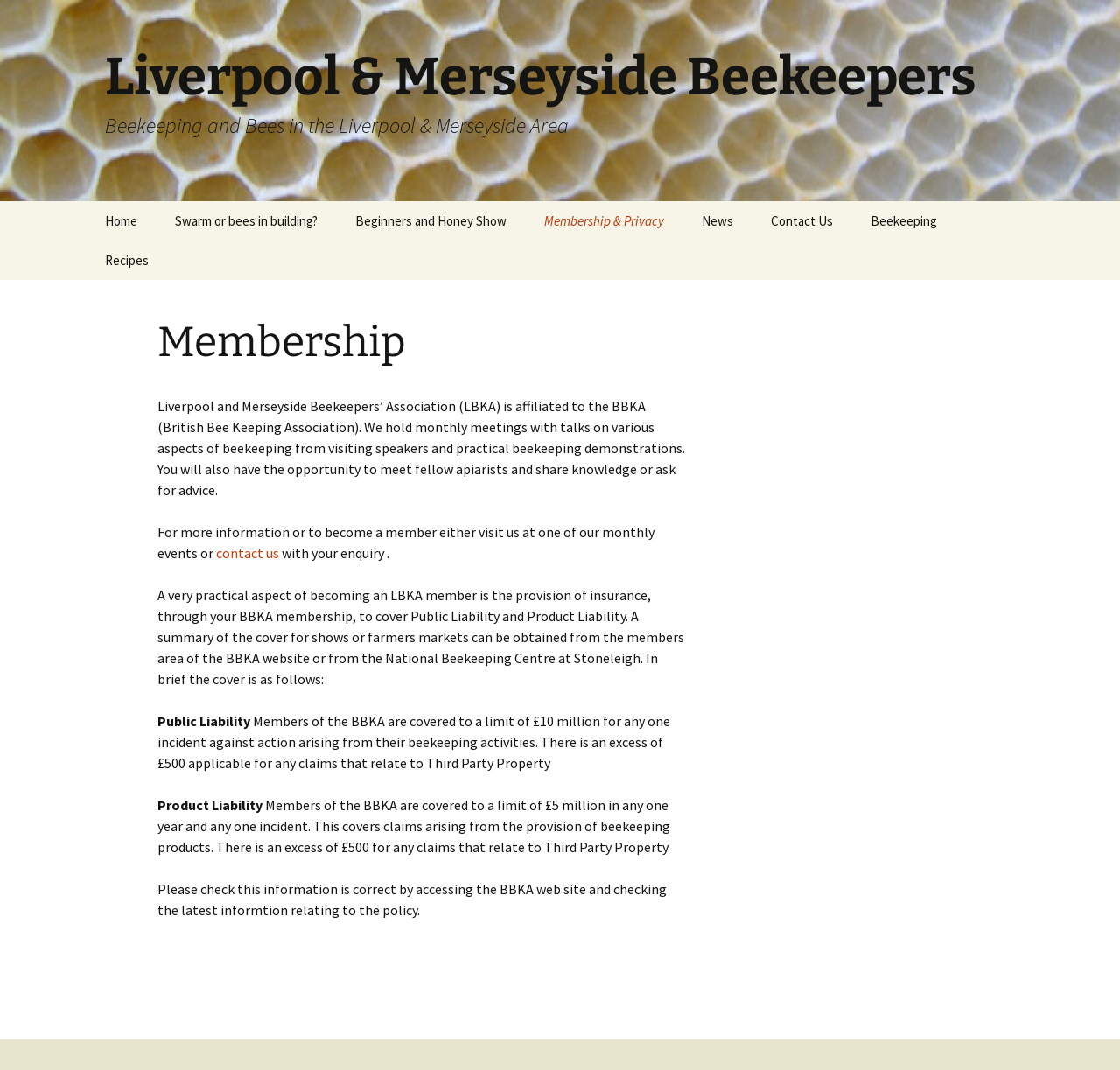Please specify the bounding box coordinates of the clickable region necessary for completing the following instruction: "Click on 'Membership & Privacy'". The coordinates must consist of four float numbers between 0 and 1, i.e., [left, top, right, bottom].

[0.47, 0.188, 0.609, 0.225]